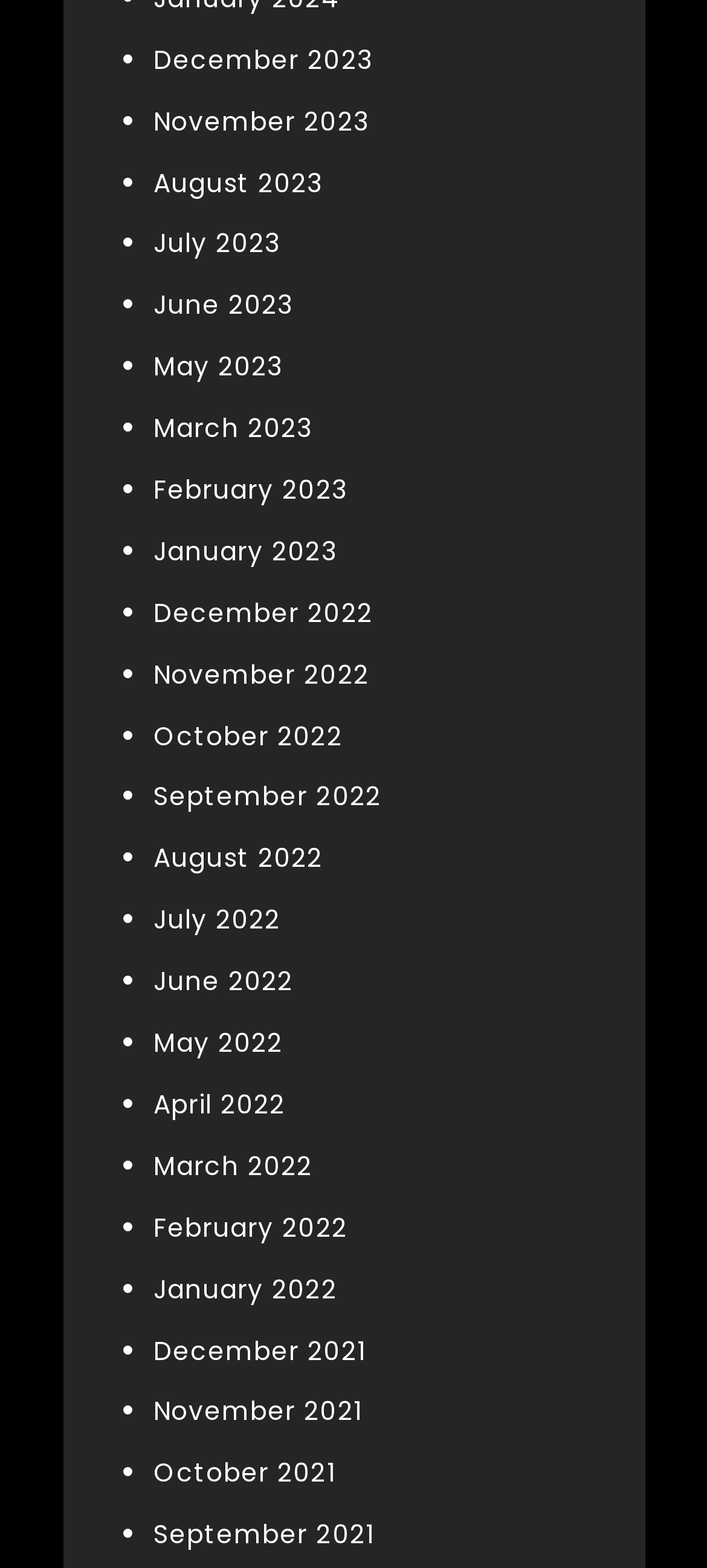Determine the coordinates of the bounding box that should be clicked to complete the instruction: "View June 2023". The coordinates should be represented by four float numbers between 0 and 1: [left, top, right, bottom].

[0.217, 0.183, 0.415, 0.206]